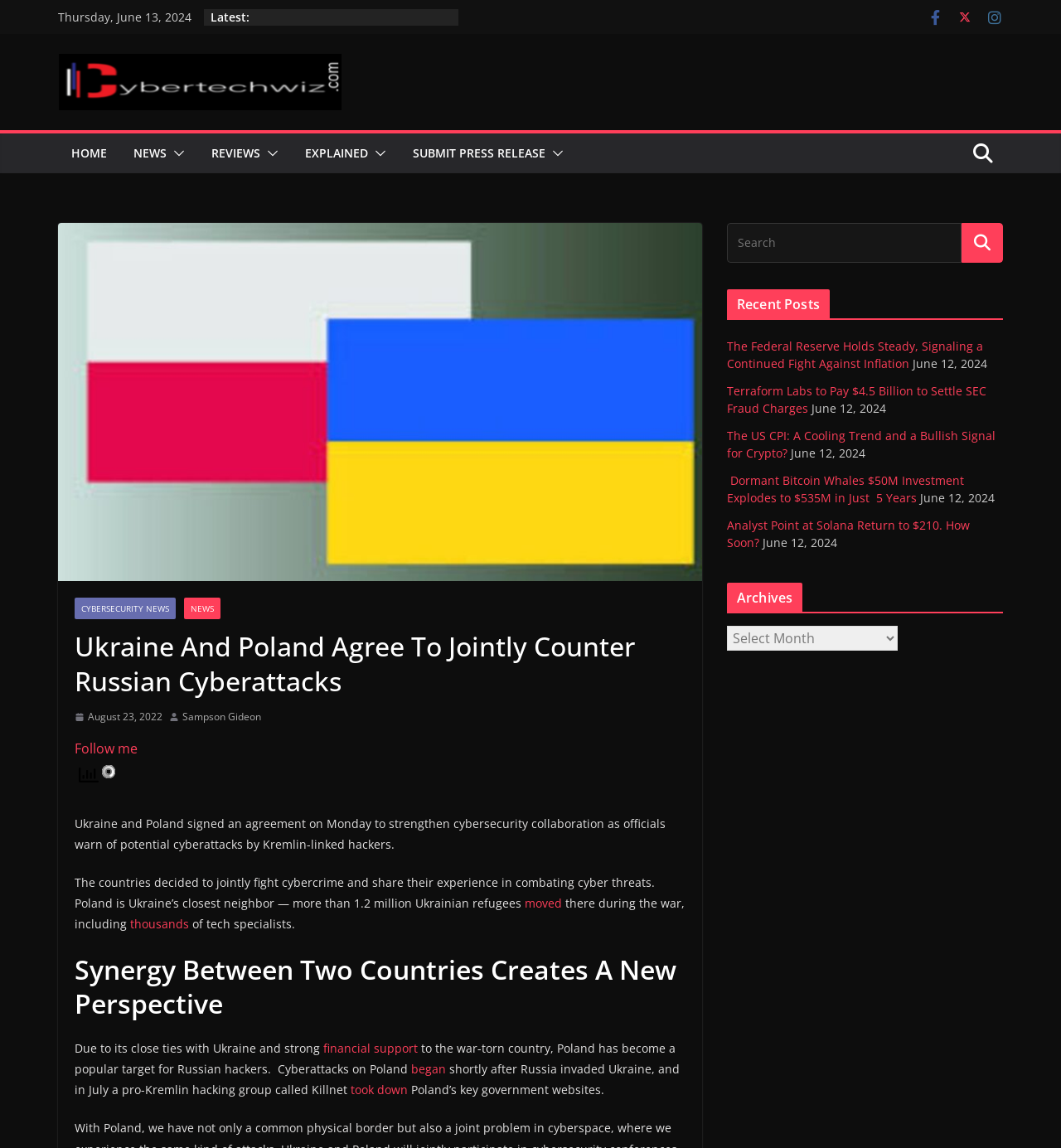Please locate the bounding box coordinates for the element that should be clicked to achieve the following instruction: "View the 'Recent Posts'". Ensure the coordinates are given as four float numbers between 0 and 1, i.e., [left, top, right, bottom].

[0.685, 0.252, 0.945, 0.279]